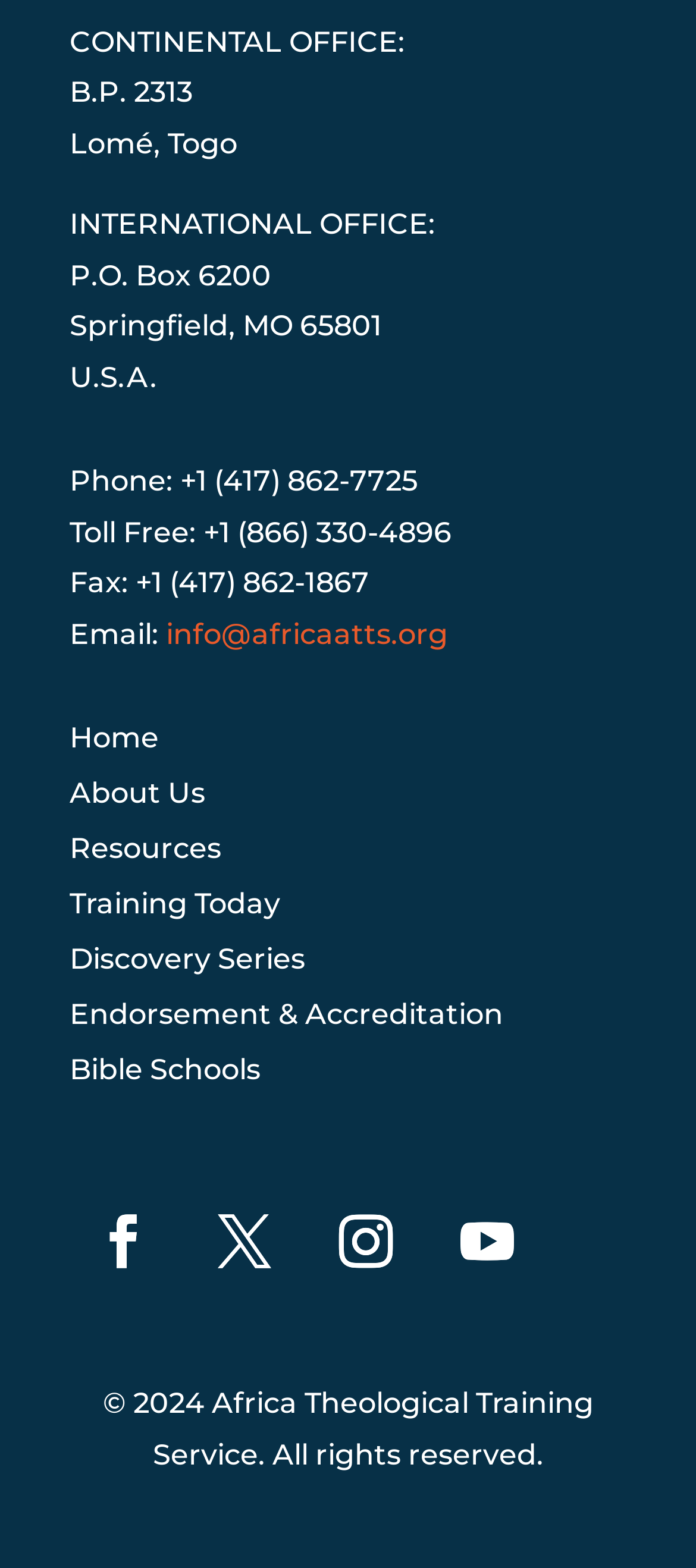Find the bounding box coordinates of the element you need to click on to perform this action: 'View the 'About Us' page'. The coordinates should be represented by four float values between 0 and 1, in the format [left, top, right, bottom].

[0.1, 0.495, 0.295, 0.517]